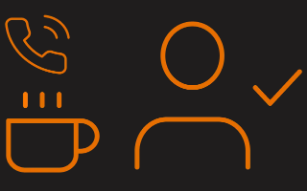What does the coffee cup icon symbolize?
Using the details shown in the screenshot, provide a comprehensive answer to the question.

According to the caption, the coffee cup icon represents warmth, comfort, and a casual atmosphere often associated with meetings or discussions, which suggests that it symbolizes a welcoming and inviting environment.